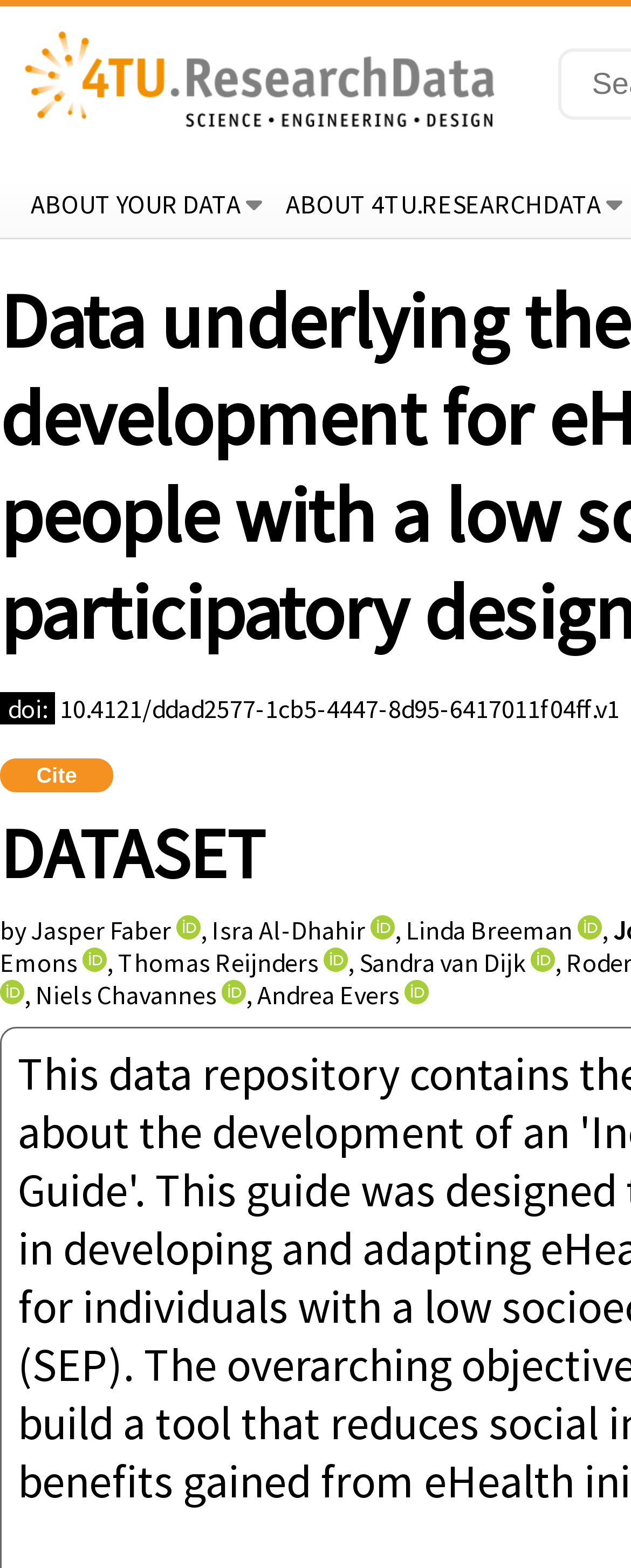Find the bounding box coordinates for the area that should be clicked to accomplish the instruction: "Check the orcid logo of Linda Breeman".

[0.587, 0.583, 0.626, 0.603]